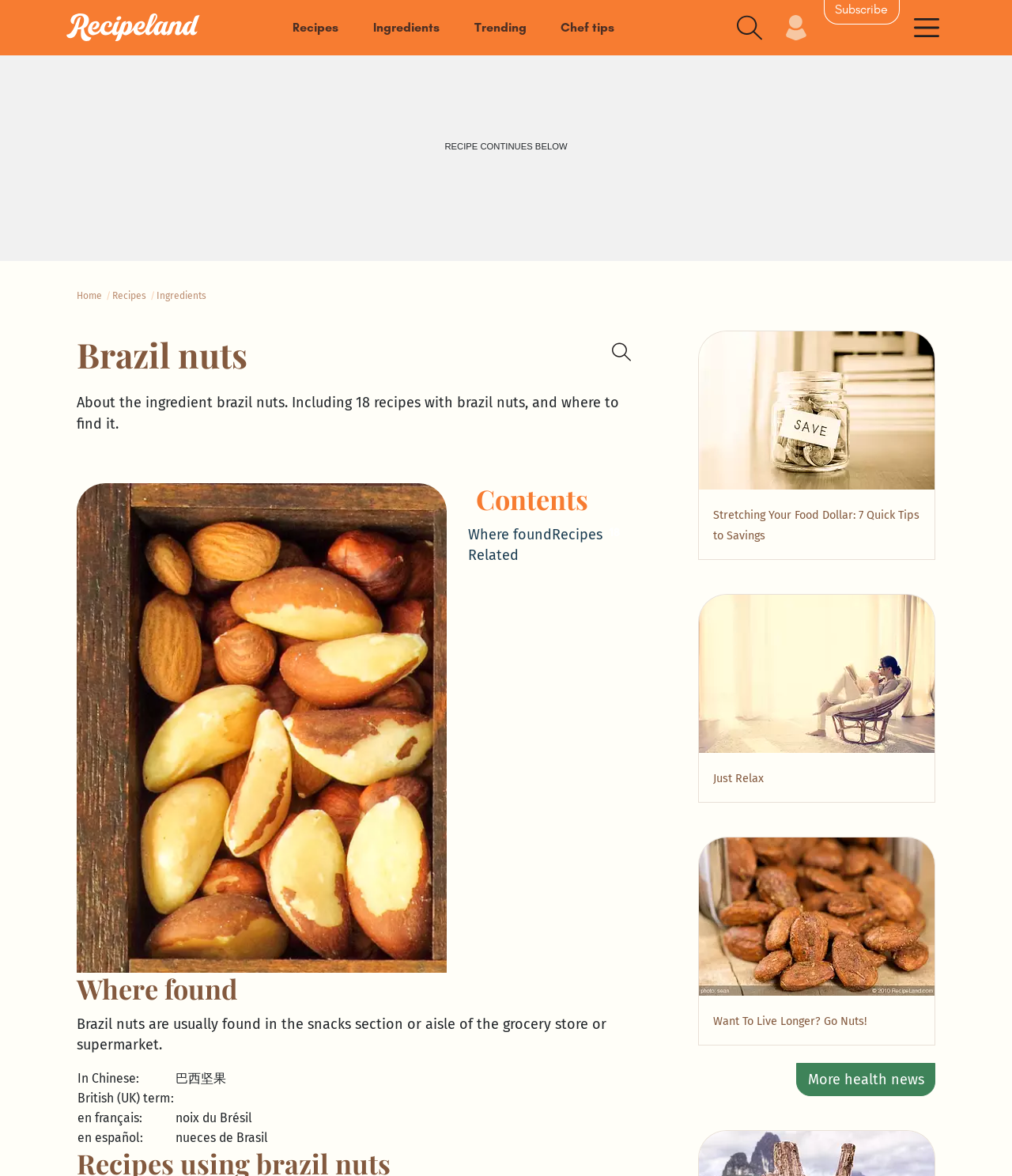Calculate the bounding box coordinates for the UI element based on the following description: "parent_node: Subscribe title="Toggle menu"". Ensure the coordinates are four float numbers between 0 and 1, i.e., [left, top, right, bottom].

[0.897, 0.007, 0.935, 0.04]